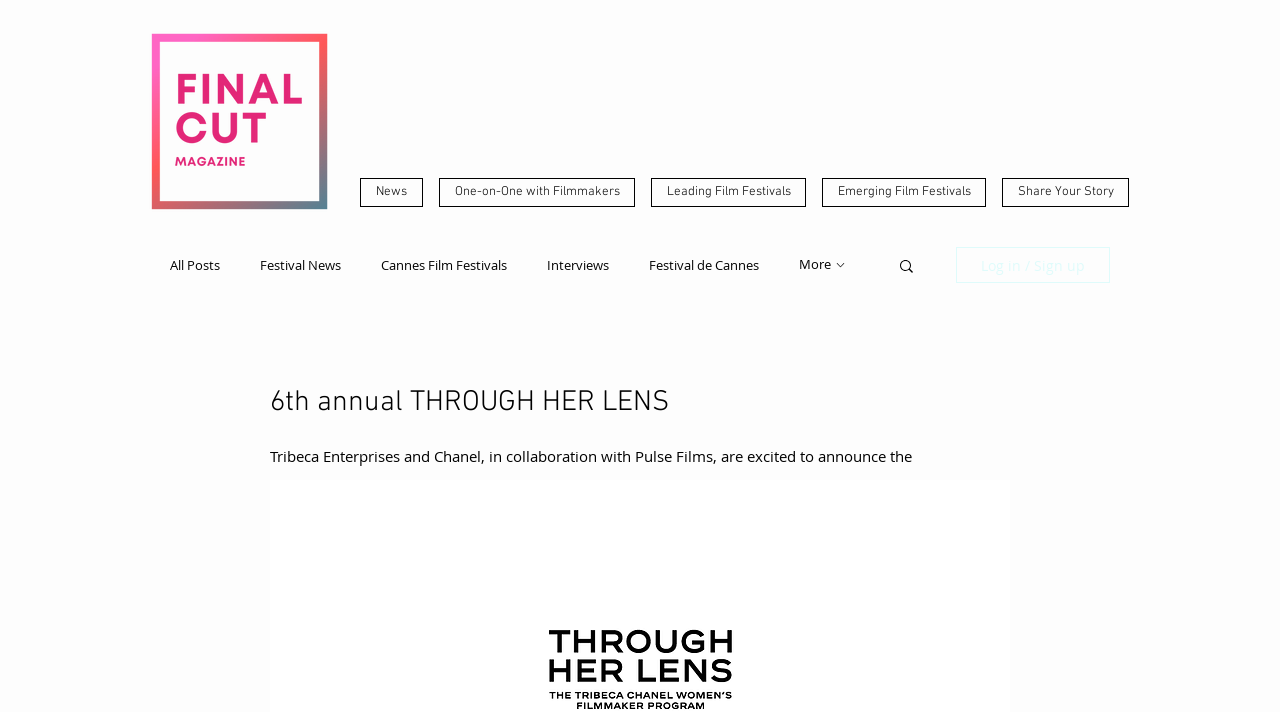Answer in one word or a short phrase: 
What is the name of the festival mentioned in the link 'Festival de Cannes'?

Cannes Film Festival